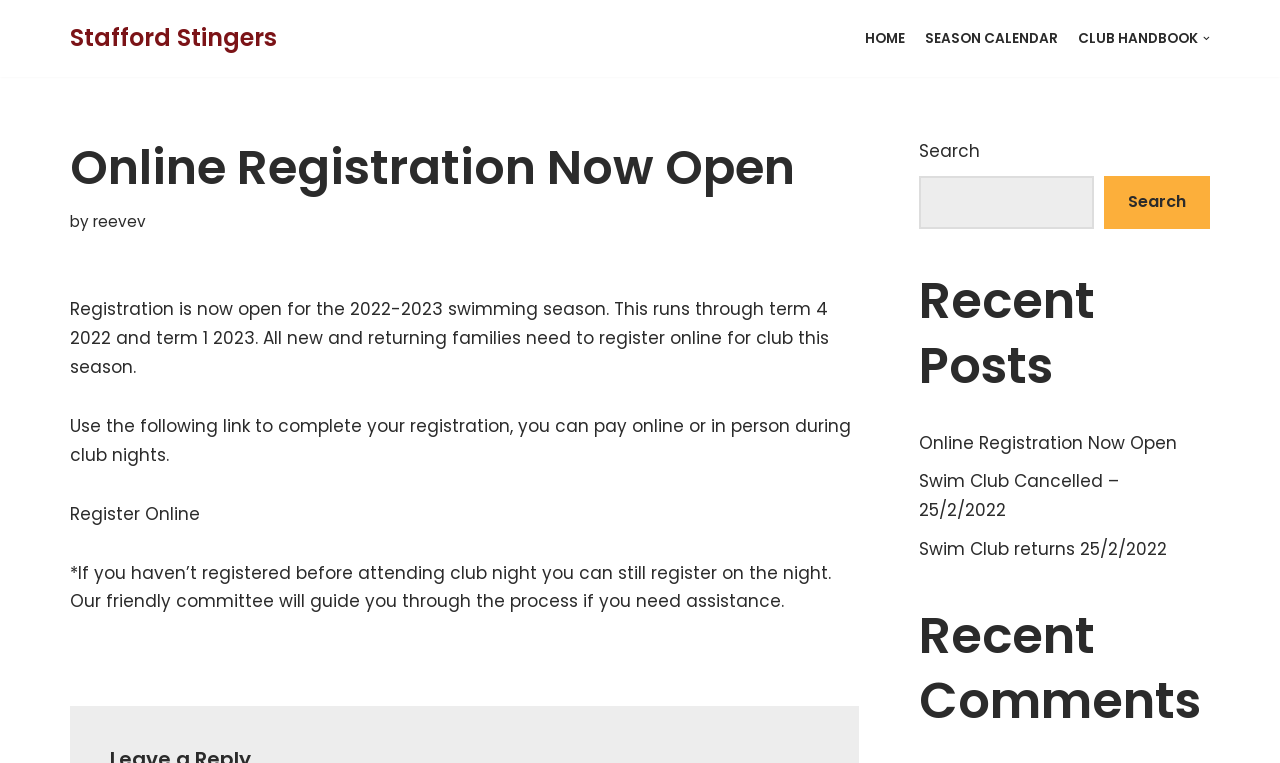Please predict the bounding box coordinates of the element's region where a click is necessary to complete the following instruction: "Skip to content". The coordinates should be represented by four float numbers between 0 and 1, i.e., [left, top, right, bottom].

[0.0, 0.042, 0.023, 0.068]